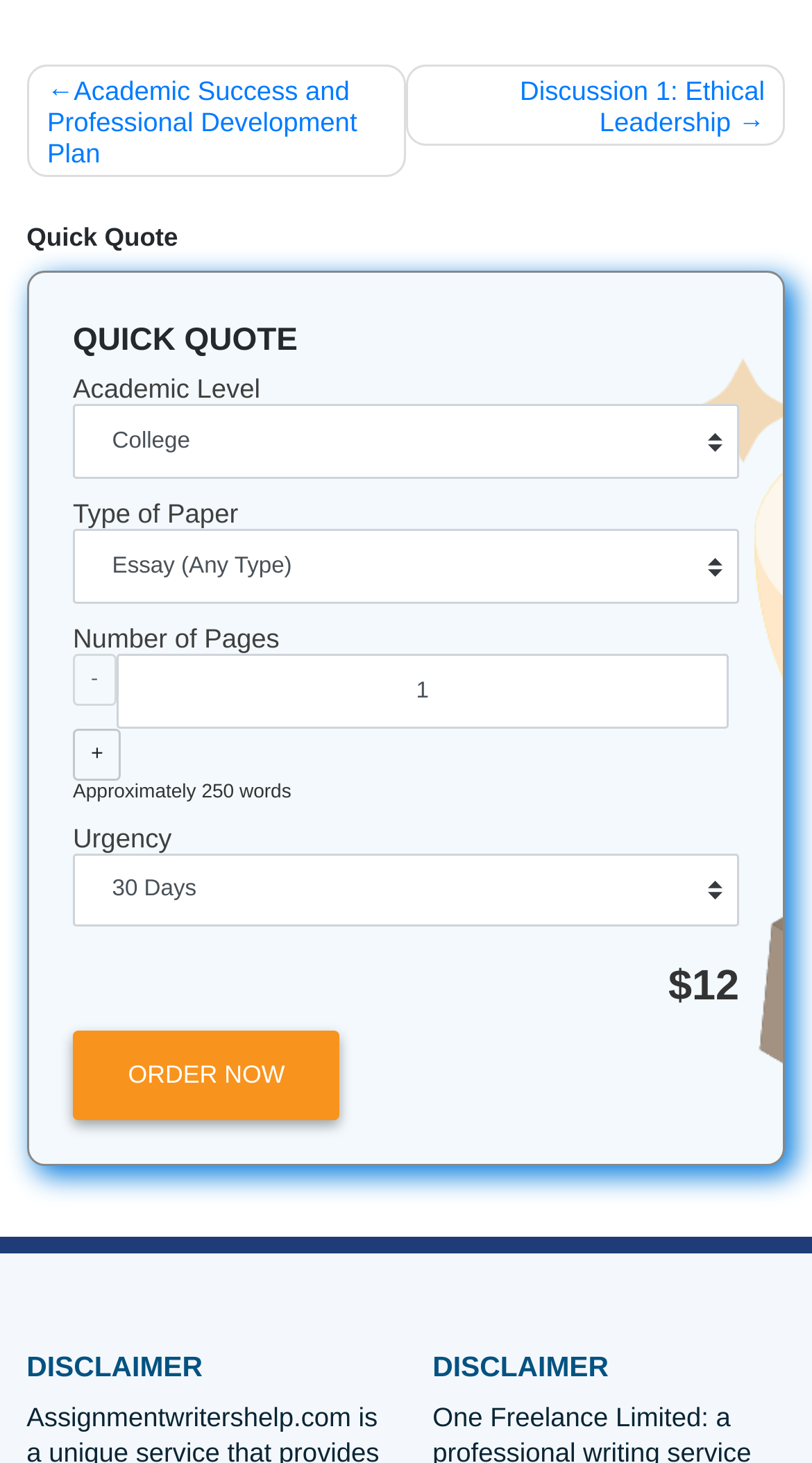What is the approximate word count for the paper?
Answer briefly with a single word or phrase based on the image.

250 words